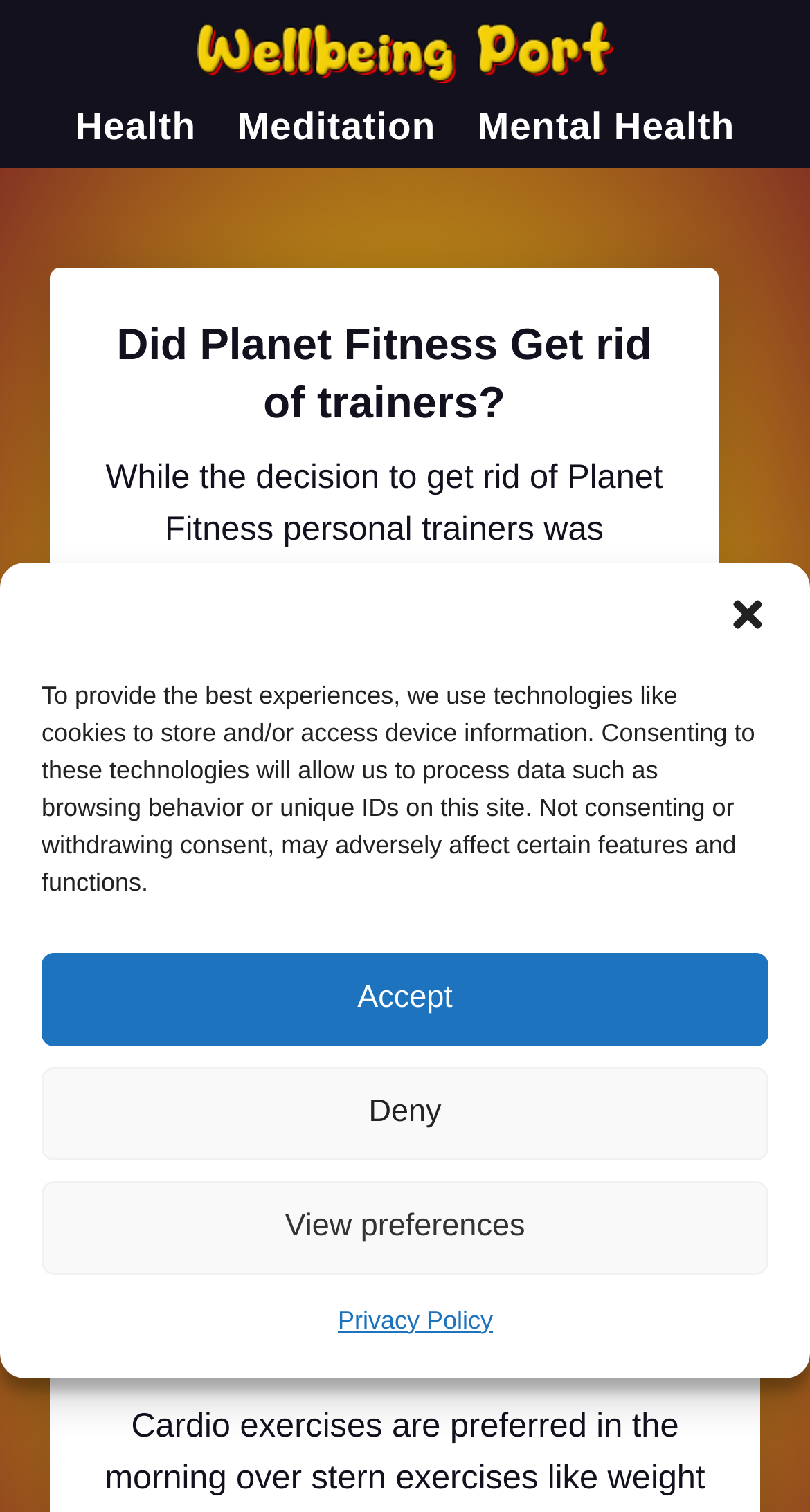What is the topic of the first article?
Answer with a single word or phrase by referring to the visual content.

Planet Fitness trainers